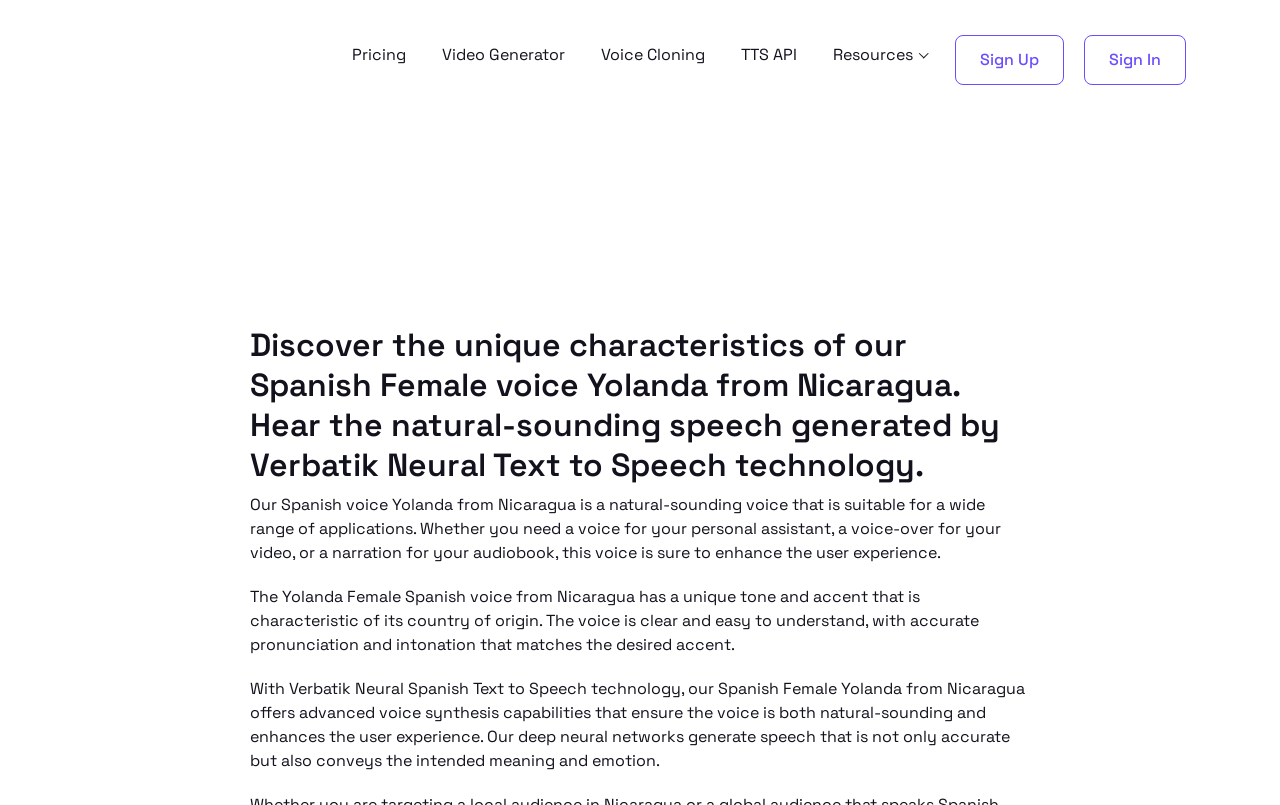What is the characteristic of the Yolanda Female Spanish voice? Analyze the screenshot and reply with just one word or a short phrase.

Natural-sounding